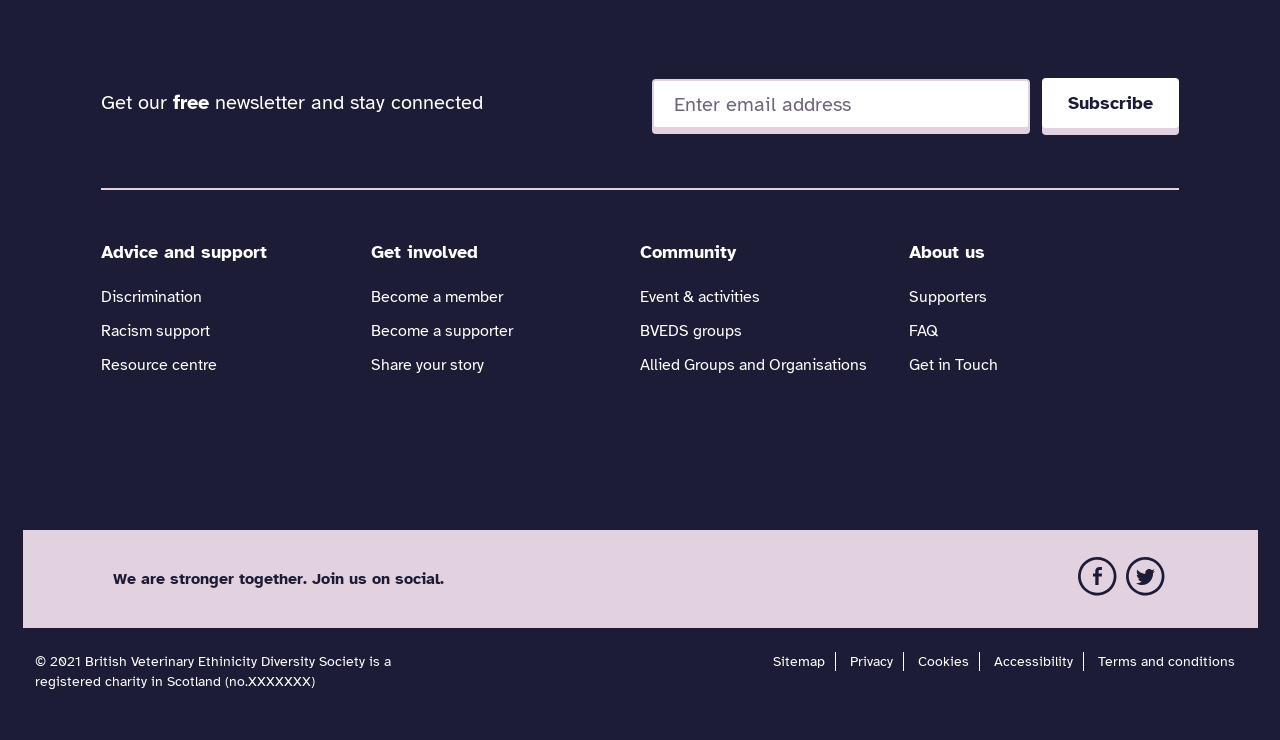Show the bounding box coordinates of the region that should be clicked to follow the instruction: "Visit the resource centre."

[0.079, 0.476, 0.17, 0.514]